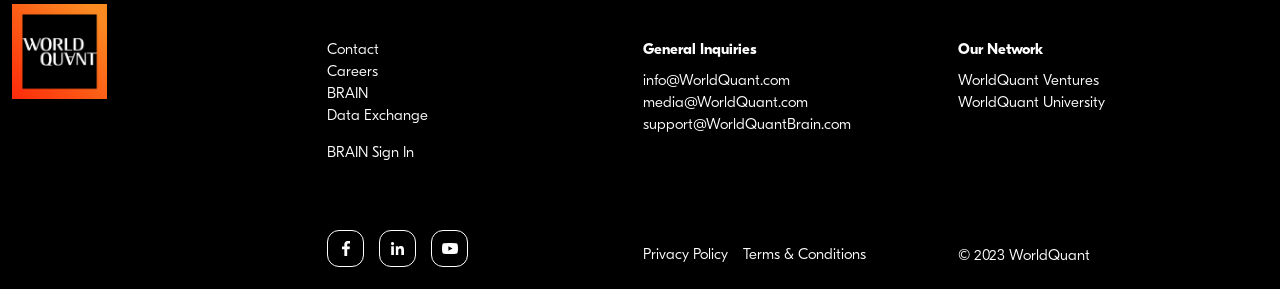Identify the bounding box coordinates of the section that should be clicked to achieve the task described: "Email us for general inquiries".

[0.502, 0.253, 0.617, 0.318]